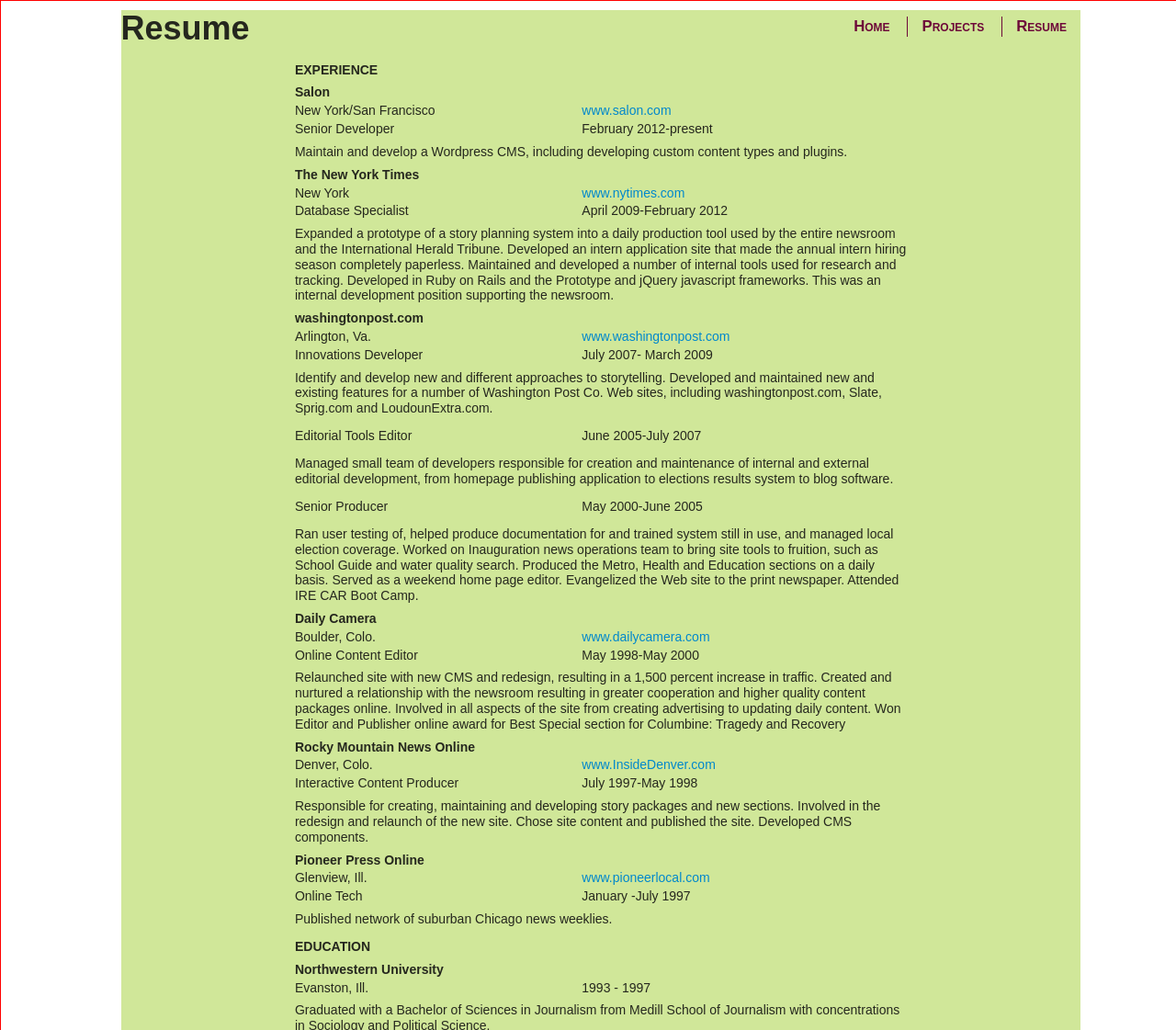Using a single word or phrase, answer the following question: 
What was Danylo Berko's job title at washingtonpost.com?

Innovations Developer